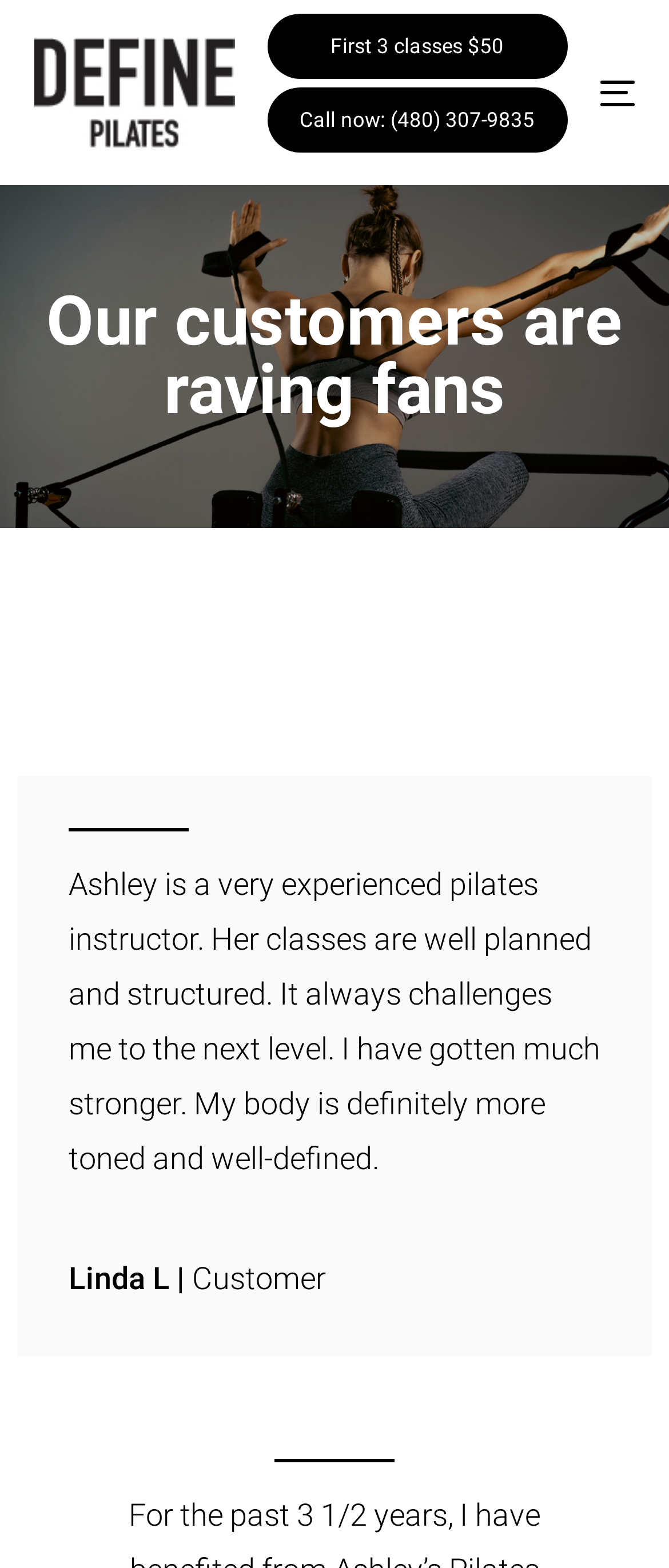Give a concise answer using only one word or phrase for this question:
What is the promotion for new clients?

First 3 classes $50